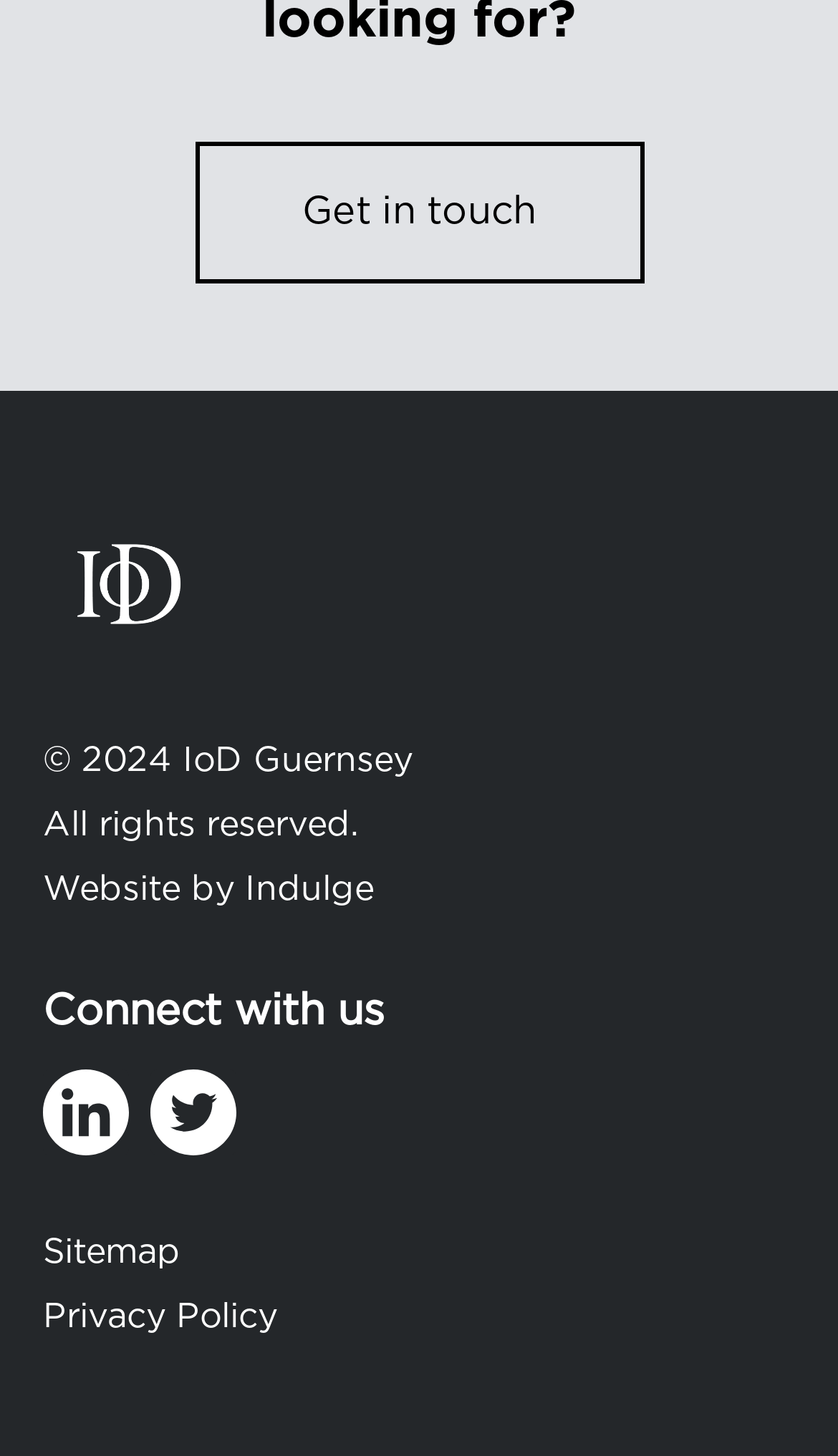Bounding box coordinates are specified in the format (top-left x, top-left y, bottom-right x, bottom-right y). All values are floating point numbers bounded between 0 and 1. Please provide the bounding box coordinate of the region this sentence describes: t

[0.179, 0.734, 0.282, 0.793]